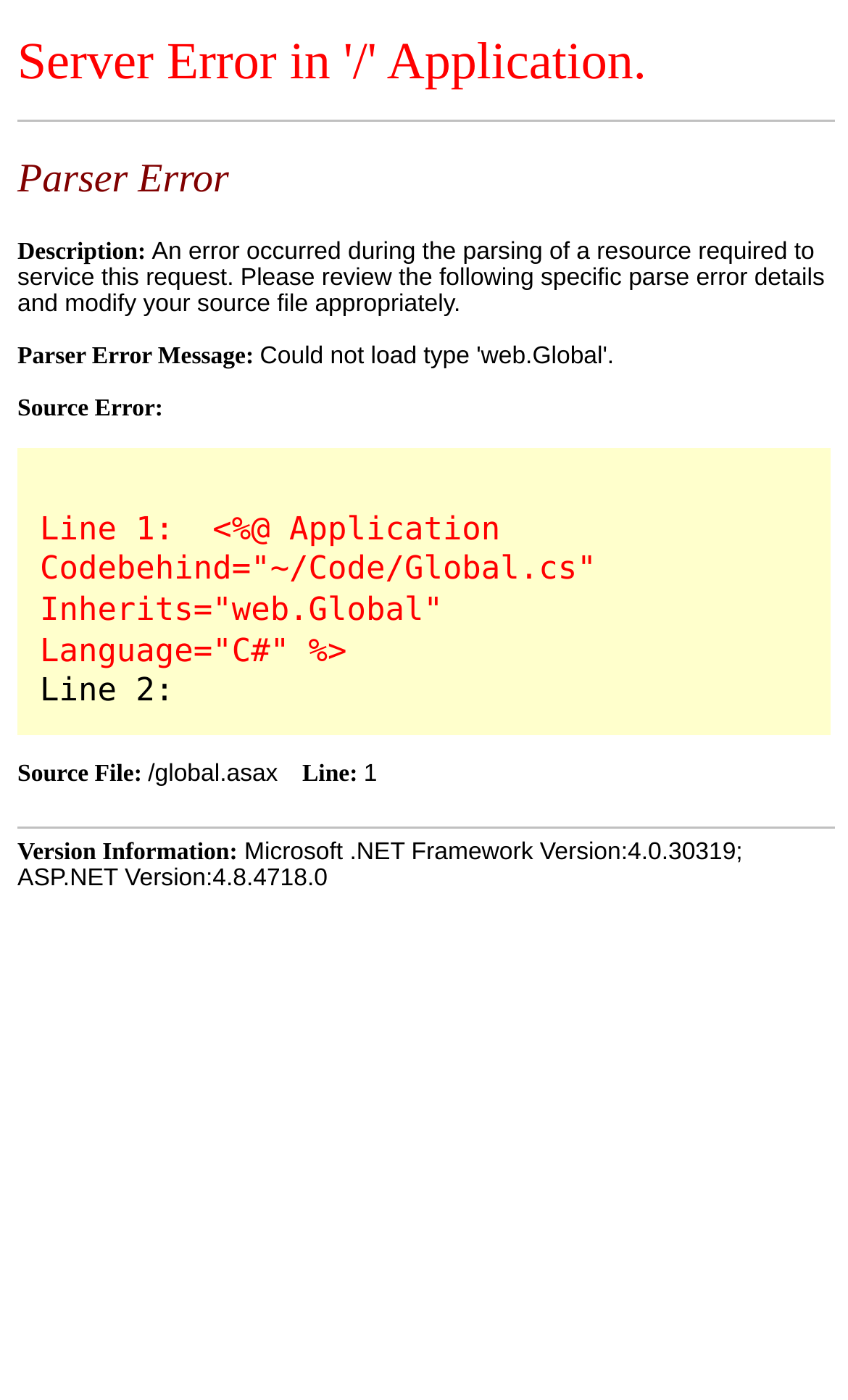Can you extract the headline from the webpage for me?

Server Error in '/' Application.